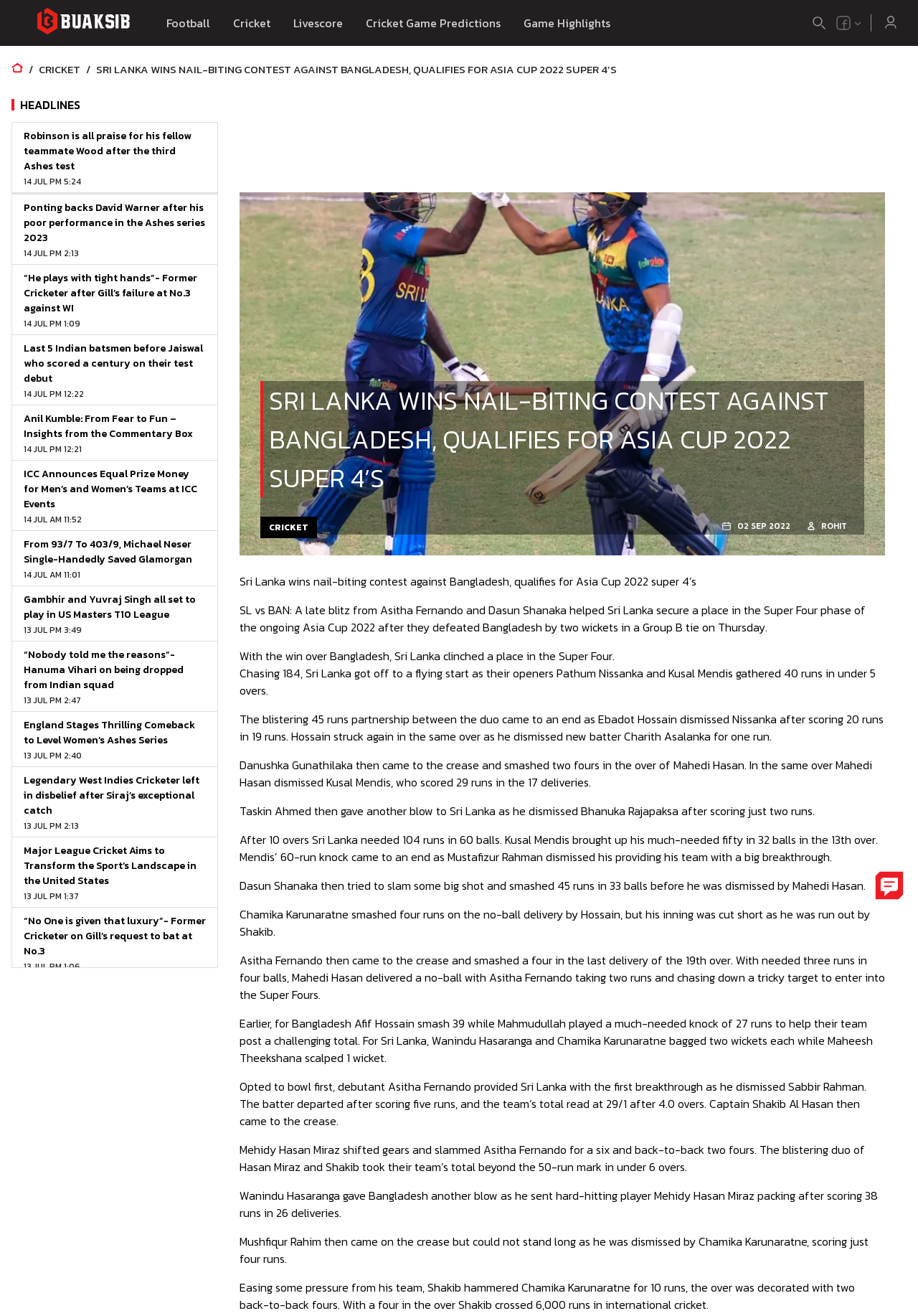How many wickets did Wanindu Hasaranga take?
Provide an in-depth and detailed answer to the question.

Based on the webpage content, specifically the paragraph 'Earlier, for Bangladesh Afif Hossain smash 39 while Mahmudullah played a much-needed knock of 27 runs to help their team post a challenging total. For Sri Lanka, Wanindu Hasaranga and Chamika Karunaratne bagged two wickets each while Maheesh Theekshana scalped 1 wicket.', it is clear that Wanindu Hasaranga took 2 wickets.